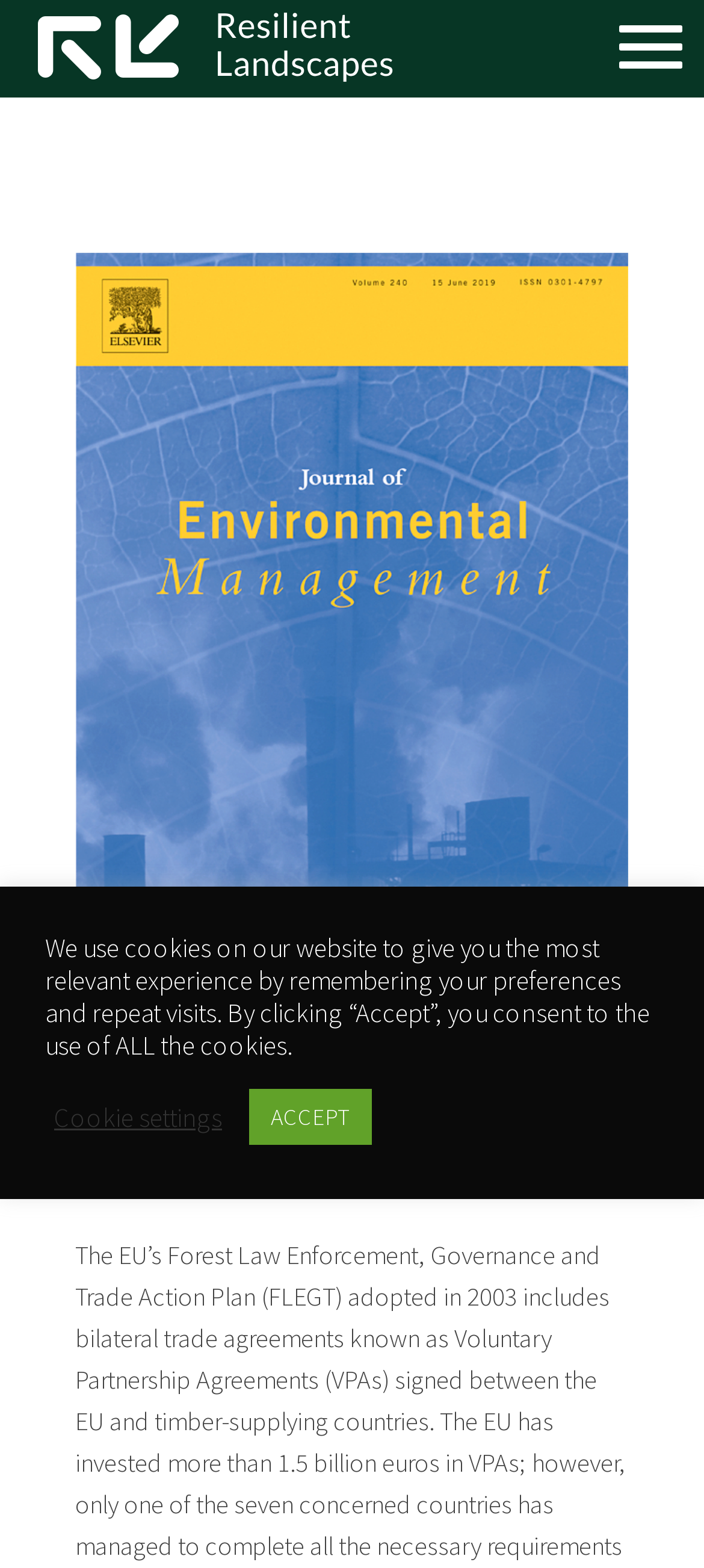Determine the bounding box coordinates in the format (top-left x, top-left y, bottom-right x, bottom-right y). Ensure all values are floating point numbers between 0 and 1. Identify the bounding box of the UI element described by: ACCEPT

[0.354, 0.694, 0.528, 0.73]